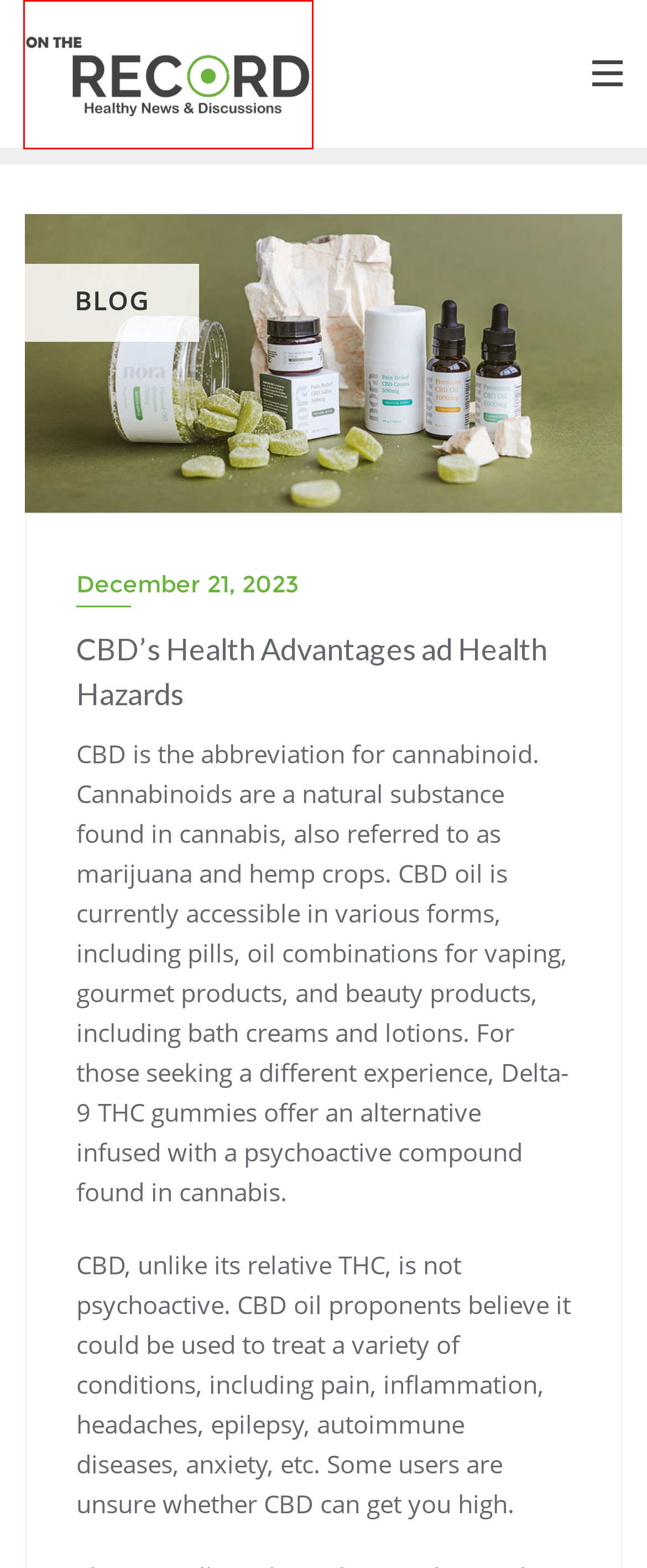You are provided a screenshot of a webpage featuring a red bounding box around a UI element. Choose the webpage description that most accurately represents the new webpage after clicking the element within the red bounding box. Here are the candidates:
A. Home - On The Record
B. Some Facts About CBD Oil You Need to Know - On The Record
C. December 2023 - On The Record
D. On The Record
E. About Us - On The Record
F. Jobs - On The Record
G. Is CBD a Good Weight Loss Method? - On The Record
H. Contact - On The Record

D